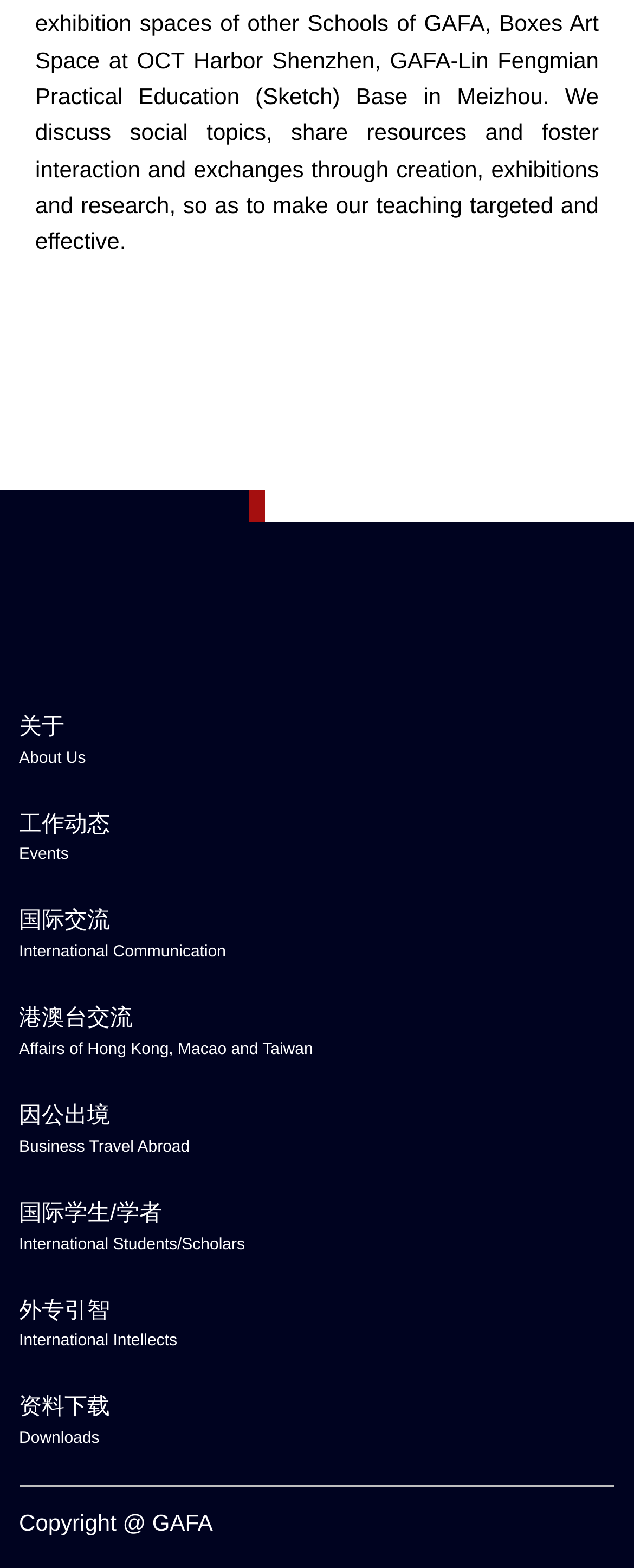Utilize the details in the image to give a detailed response to the question: What is the last link on the webpage?

The last link on the webpage is 'Downloads' because it is the bottommost link on the webpage, with a bounding box coordinate of [0.03, 0.885, 0.735, 0.927] and an OCR text of '资料下载 Downloads'.